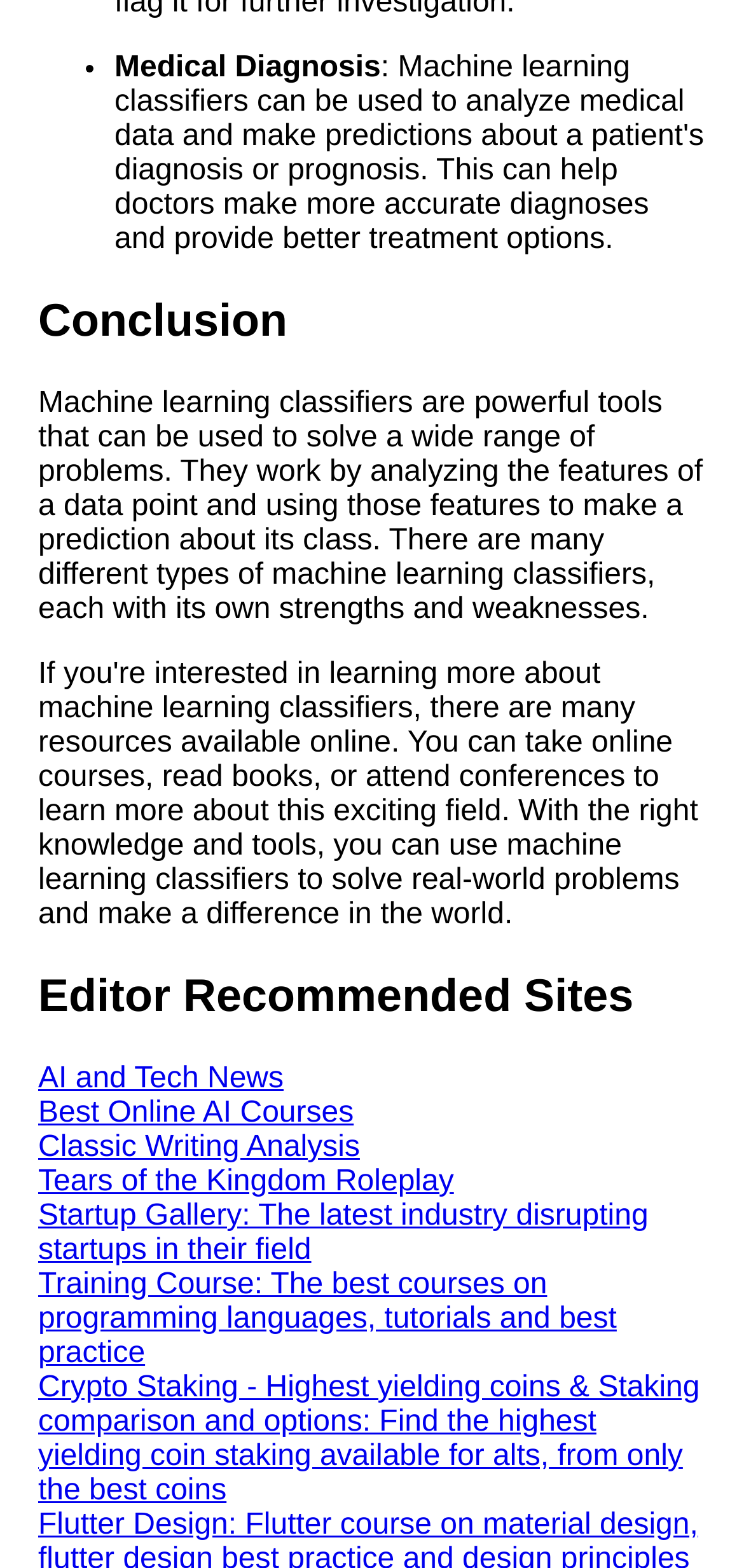Return the bounding box coordinates of the UI element that corresponds to this description: "Classic Writing Analysis". The coordinates must be given as four float numbers in the range of 0 and 1, [left, top, right, bottom].

[0.051, 0.721, 0.484, 0.742]